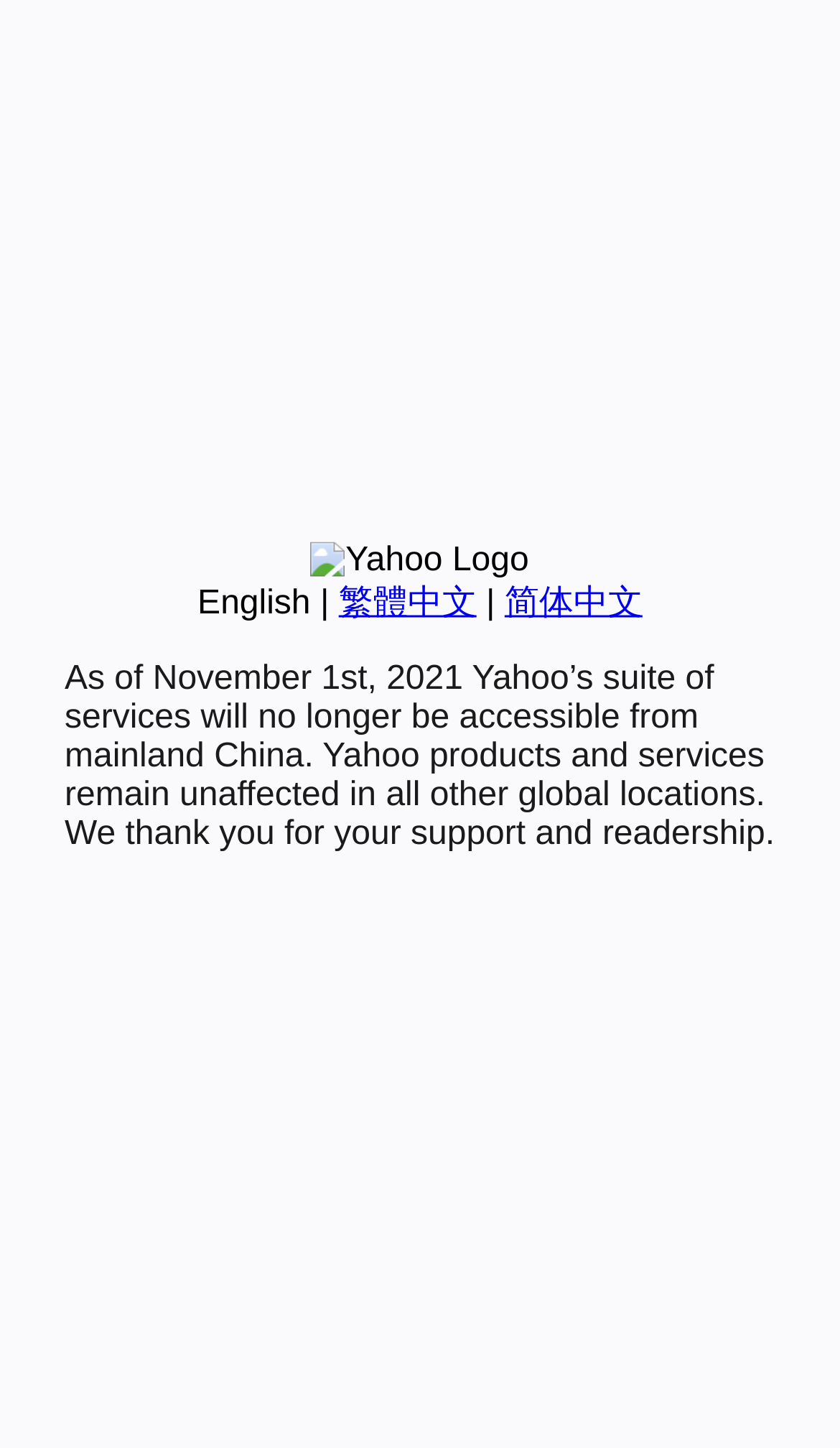Find the UI element described as: "繁體中文" and predict its bounding box coordinates. Ensure the coordinates are four float numbers between 0 and 1, [left, top, right, bottom].

[0.403, 0.404, 0.567, 0.429]